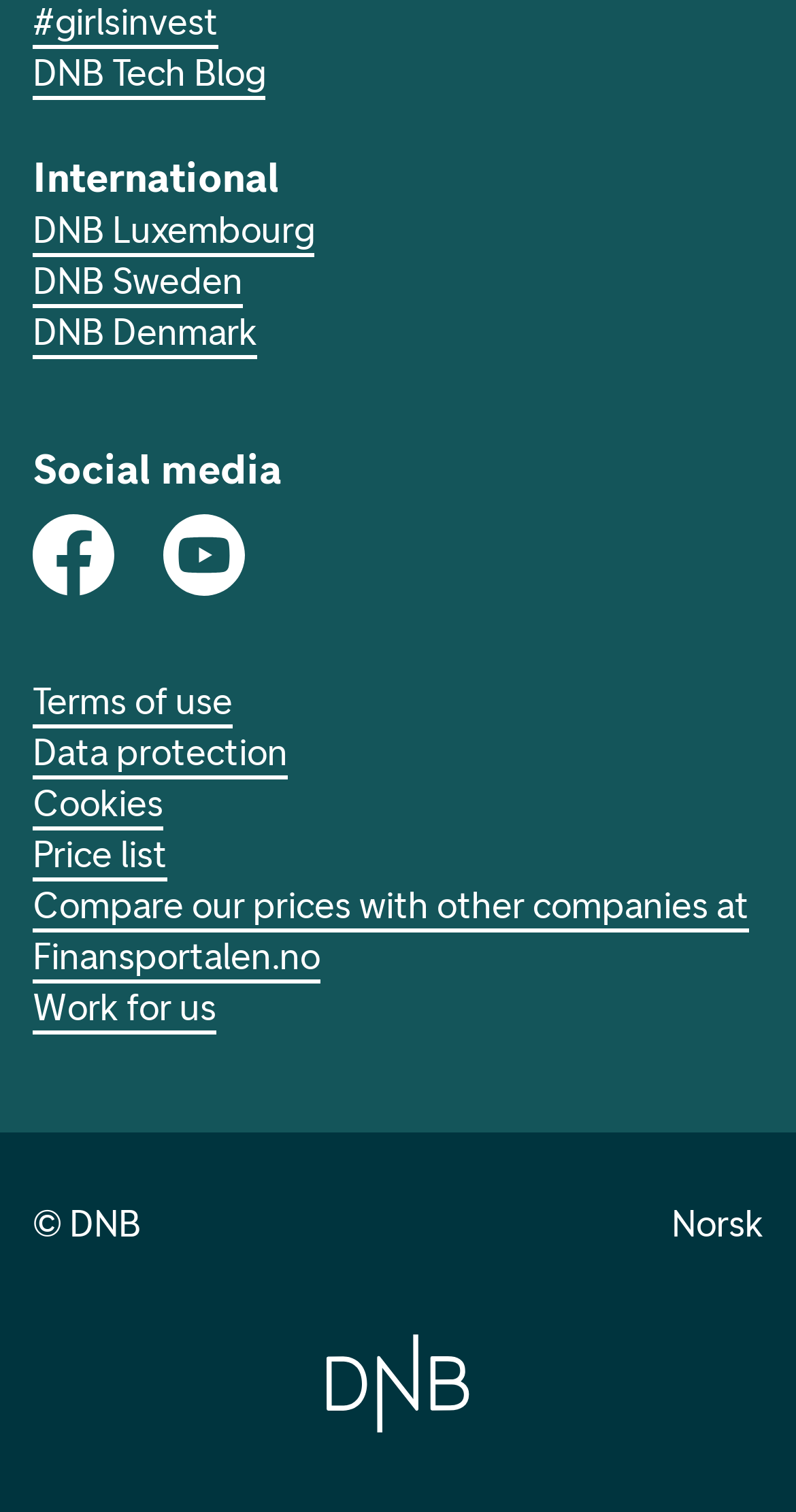Determine the bounding box coordinates for the element that should be clicked to follow this instruction: "Go to DNB Sweden". The coordinates should be given as four float numbers between 0 and 1, in the format [left, top, right, bottom].

[0.041, 0.17, 0.305, 0.202]